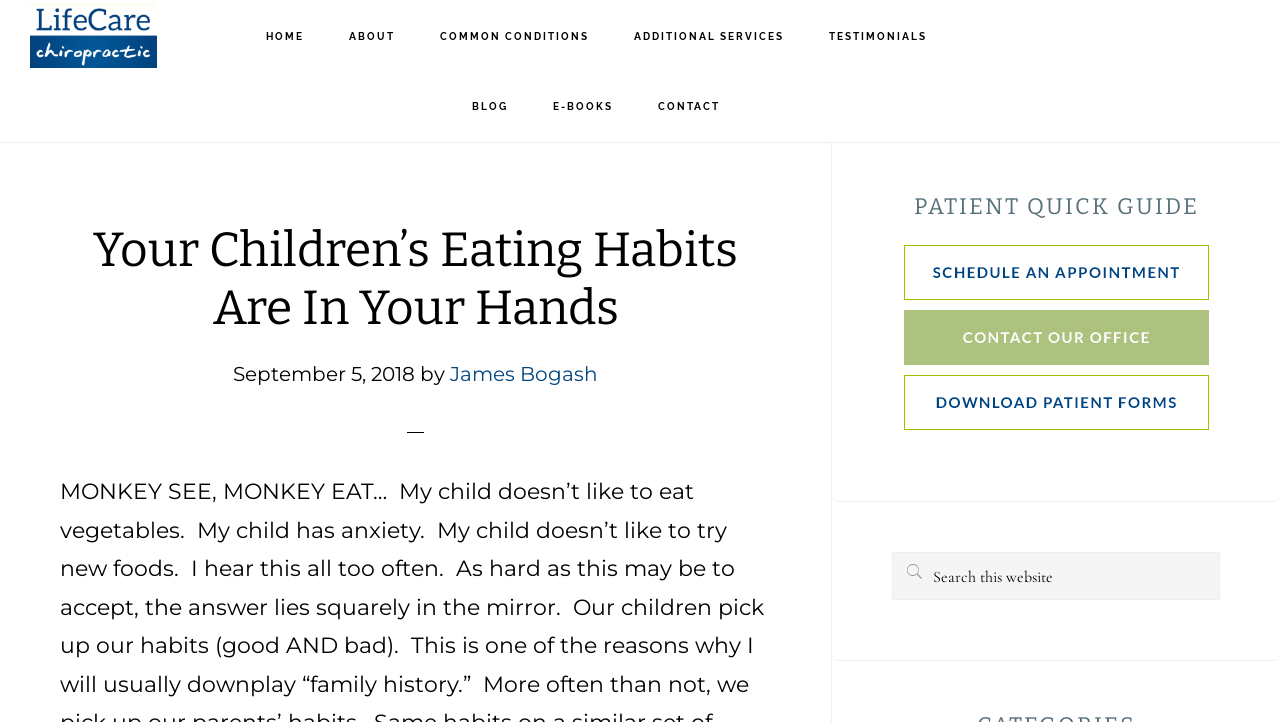Extract the top-level heading from the webpage and provide its text.

Your Children’s Eating Habits Are In Your Hands